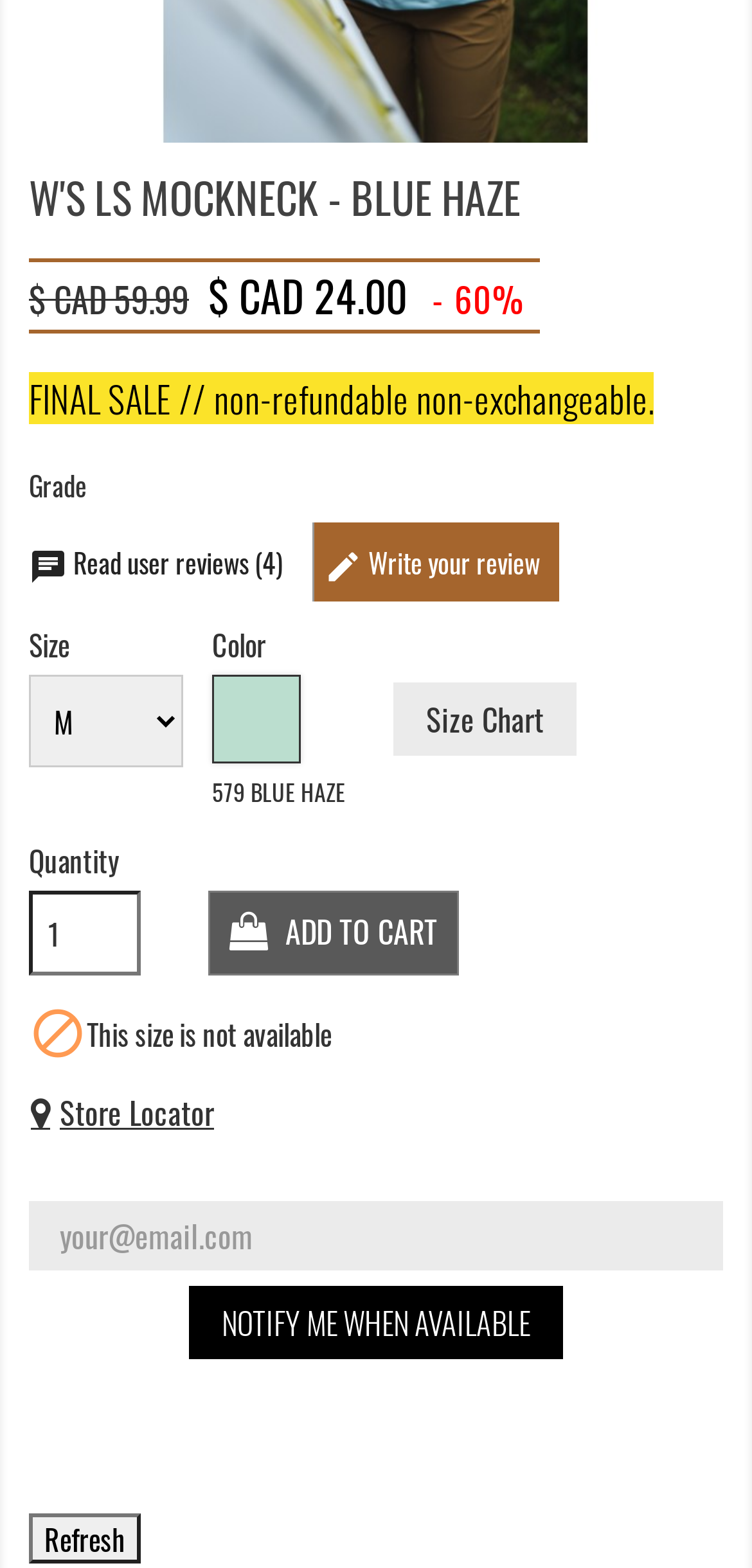Answer the following query concisely with a single word or phrase:
What is the current price of the product?

$24.00